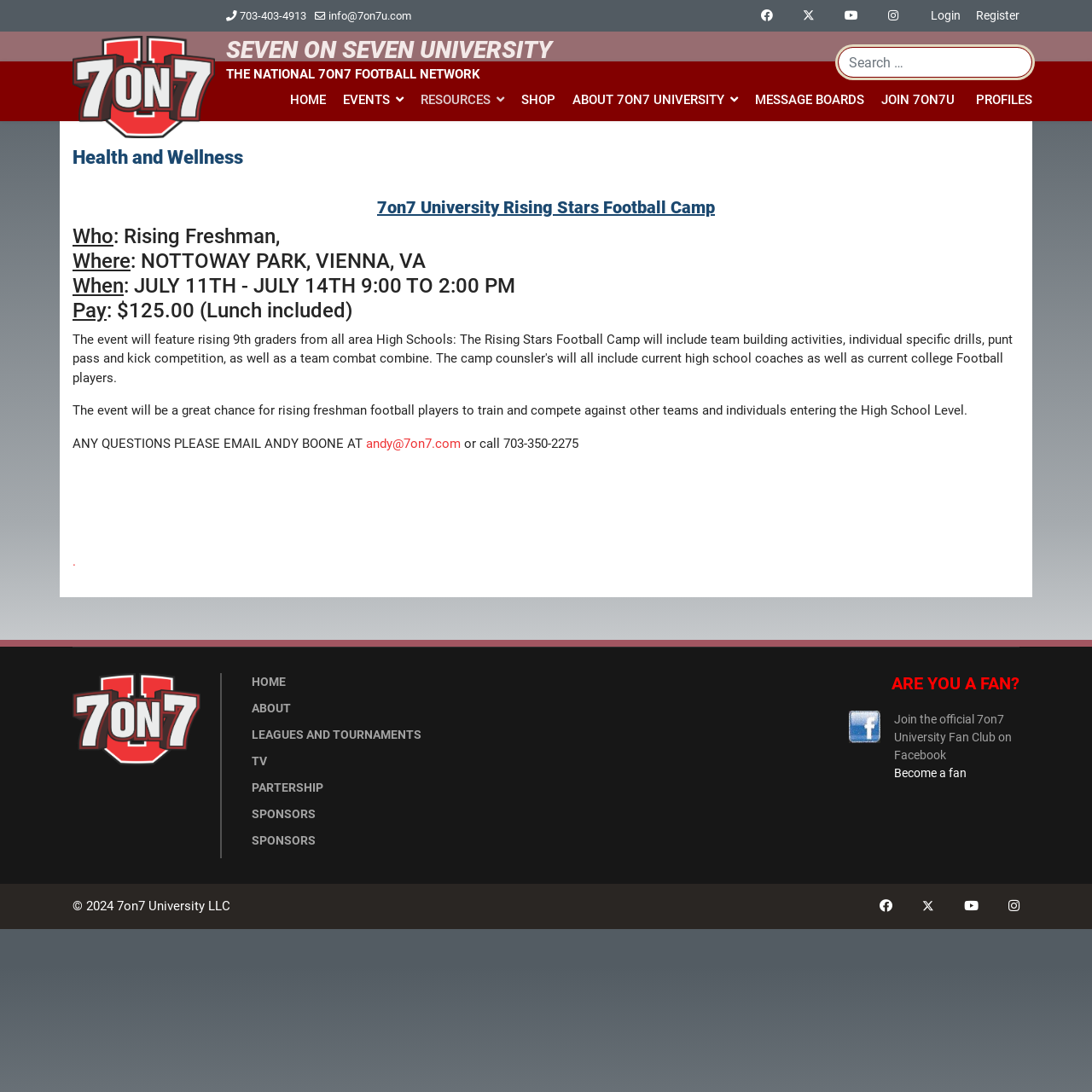Indicate the bounding box coordinates of the element that needs to be clicked to satisfy the following instruction: "Login to the system". The coordinates should be four float numbers between 0 and 1, i.e., [left, top, right, bottom].

[0.852, 0.008, 0.88, 0.02]